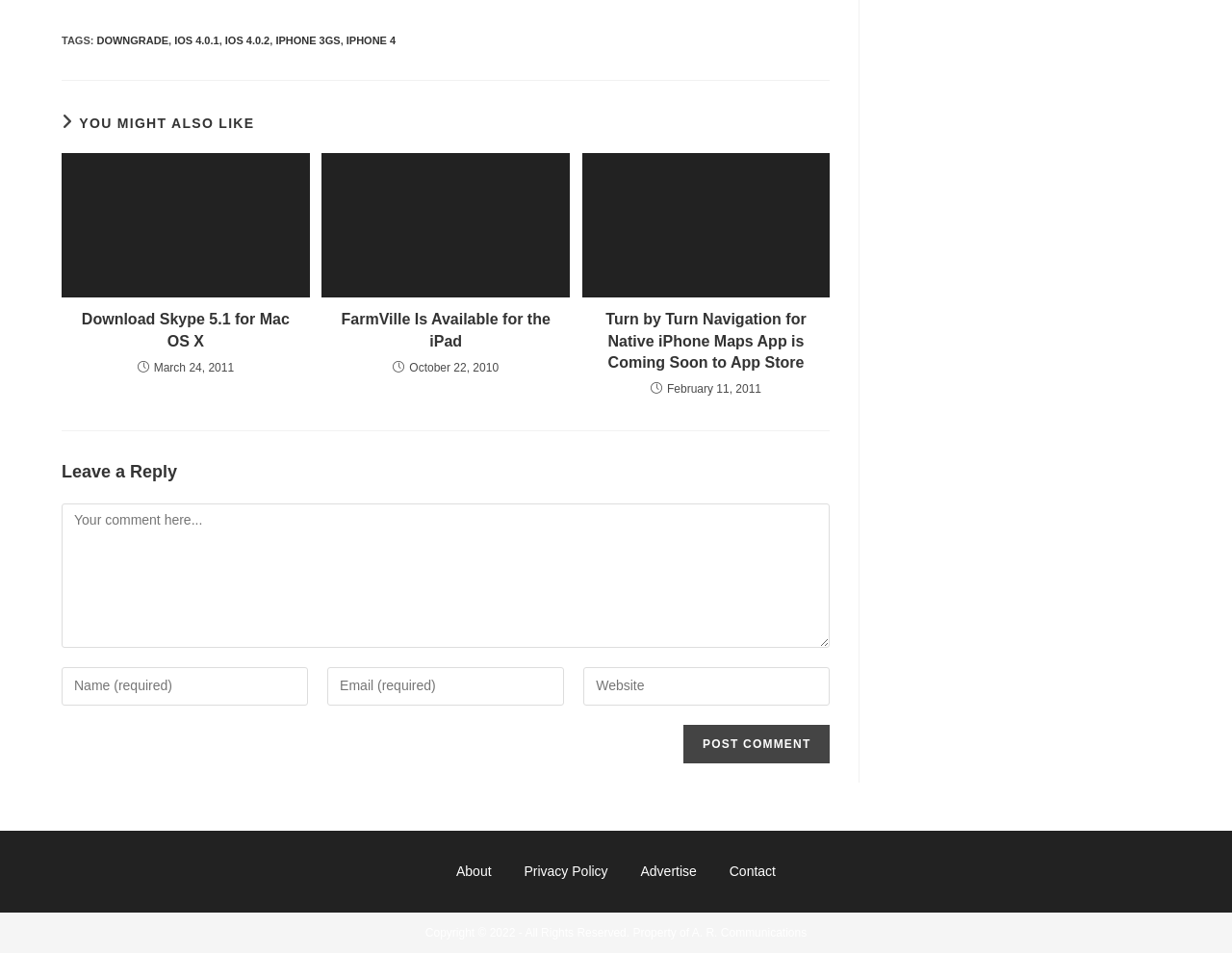Locate the bounding box coordinates of the segment that needs to be clicked to meet this instruction: "Read more about the article 'Download Skype 5.1 for Mac OS X'".

[0.05, 0.161, 0.251, 0.312]